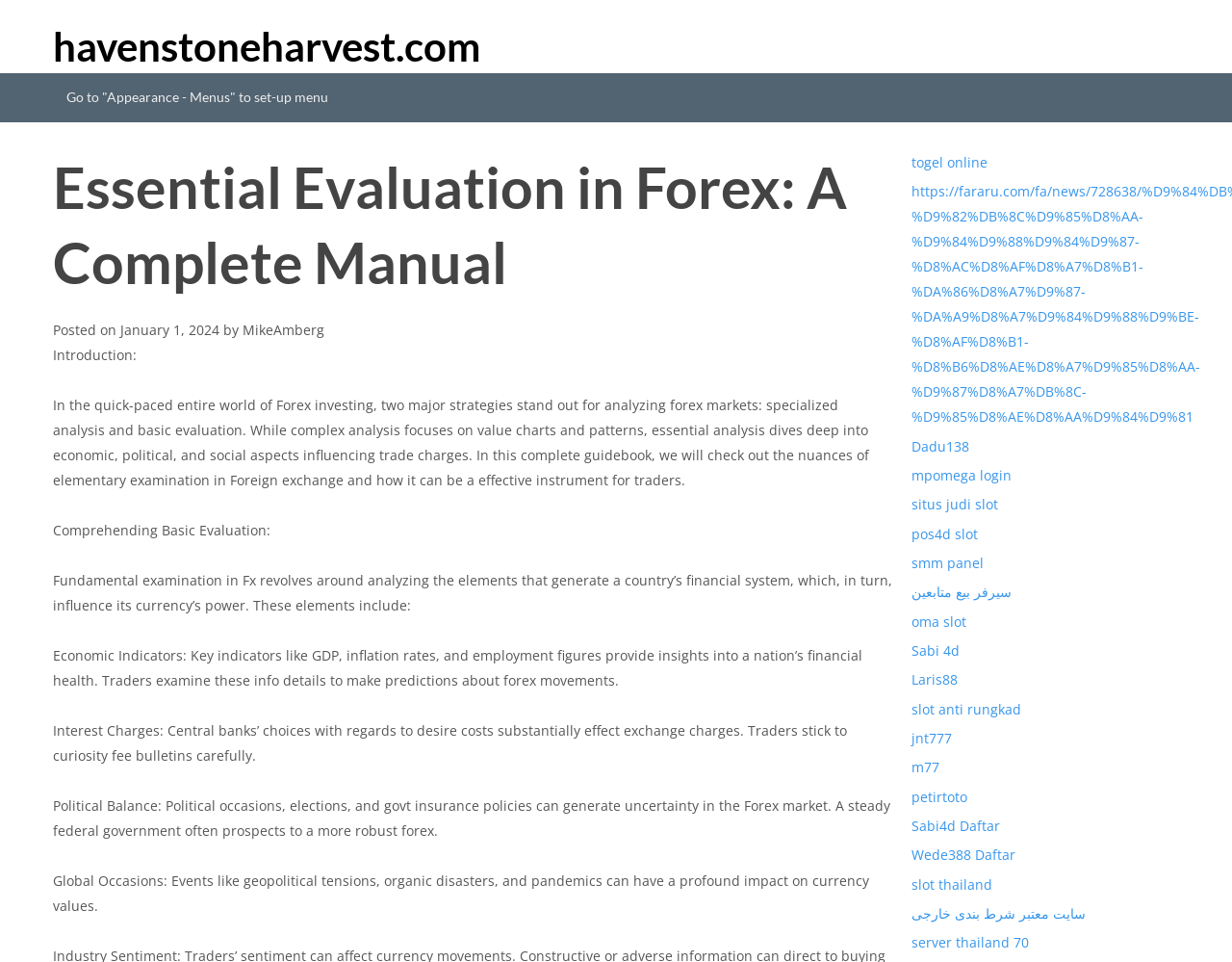Please provide the bounding box coordinates for the element that needs to be clicked to perform the following instruction: "Learn about essential evaluation in Forex from MikeAmberg". The coordinates should be given as four float numbers between 0 and 1, i.e., [left, top, right, bottom].

[0.197, 0.334, 0.263, 0.353]